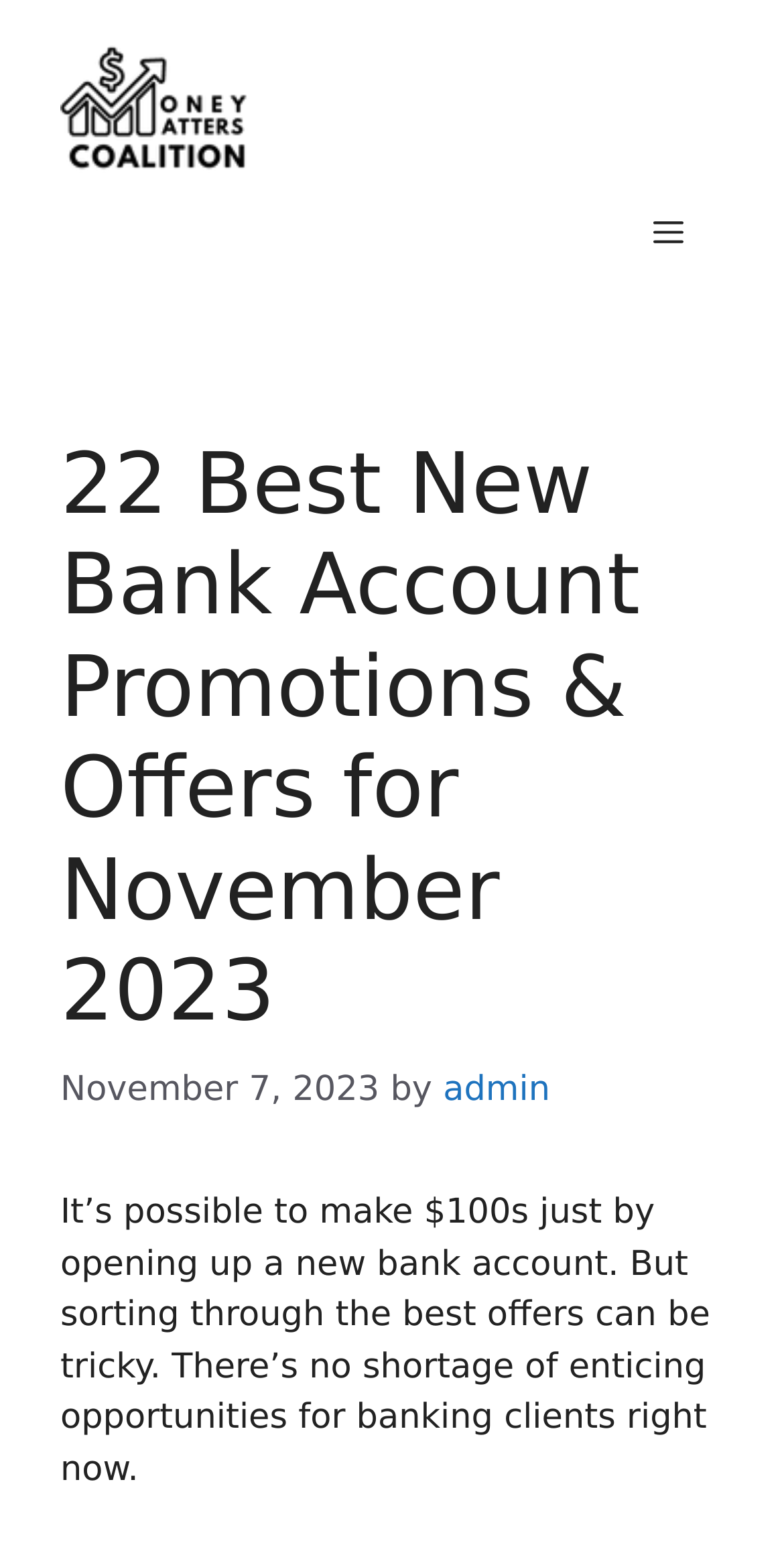Who is the author of the webpage?
Answer the question in as much detail as possible.

The webpage contains a link to the author's profile, labeled as 'admin', which suggests that the author is an administrator or owner of the website.